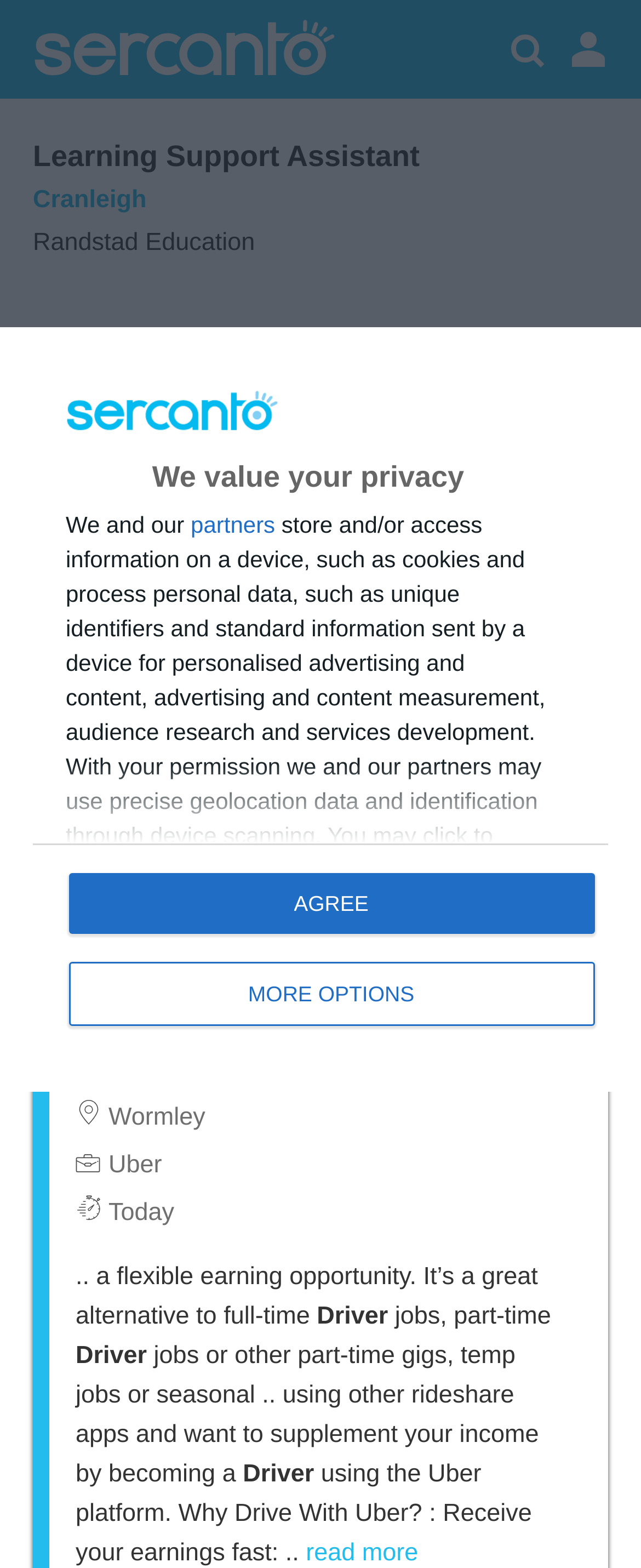What is the job title of the opportunity?
Please provide a single word or phrase answer based on the image.

Learning Support Assistant